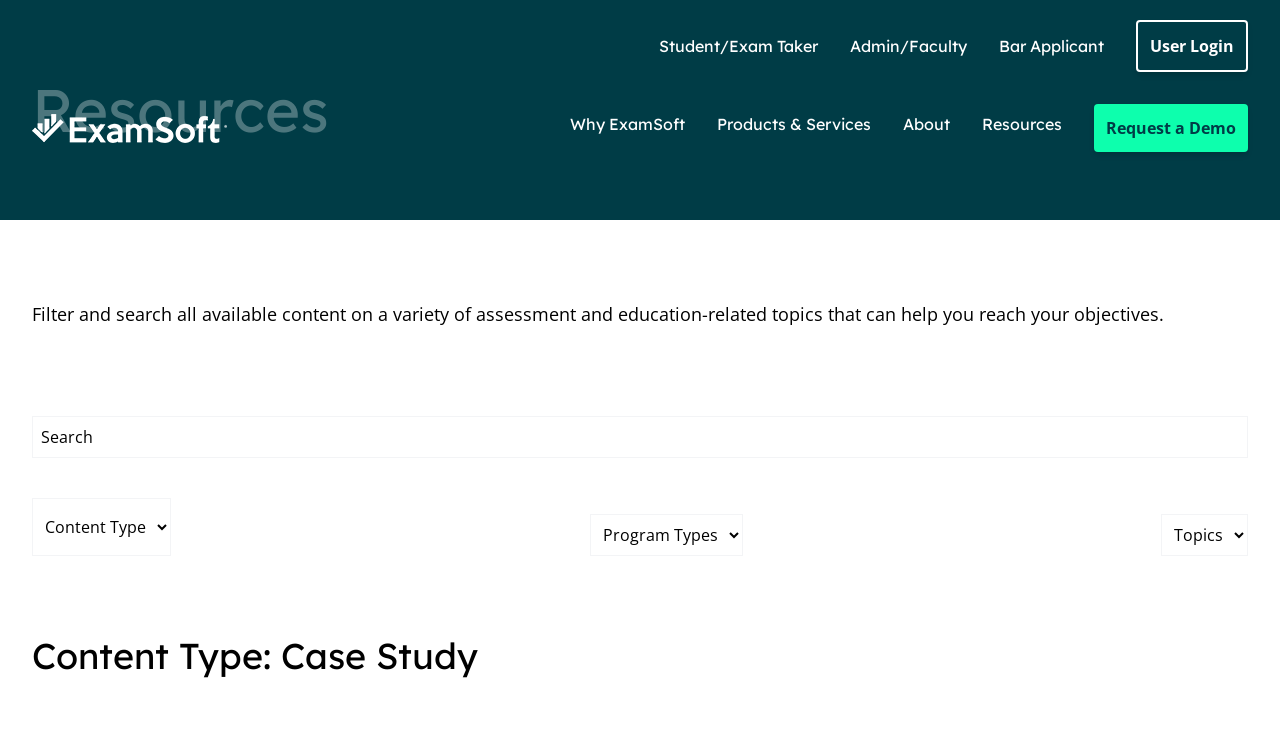Locate the bounding box coordinates of the element I should click to achieve the following instruction: "Click on ExamSoft Logo".

[0.025, 0.141, 0.177, 0.198]